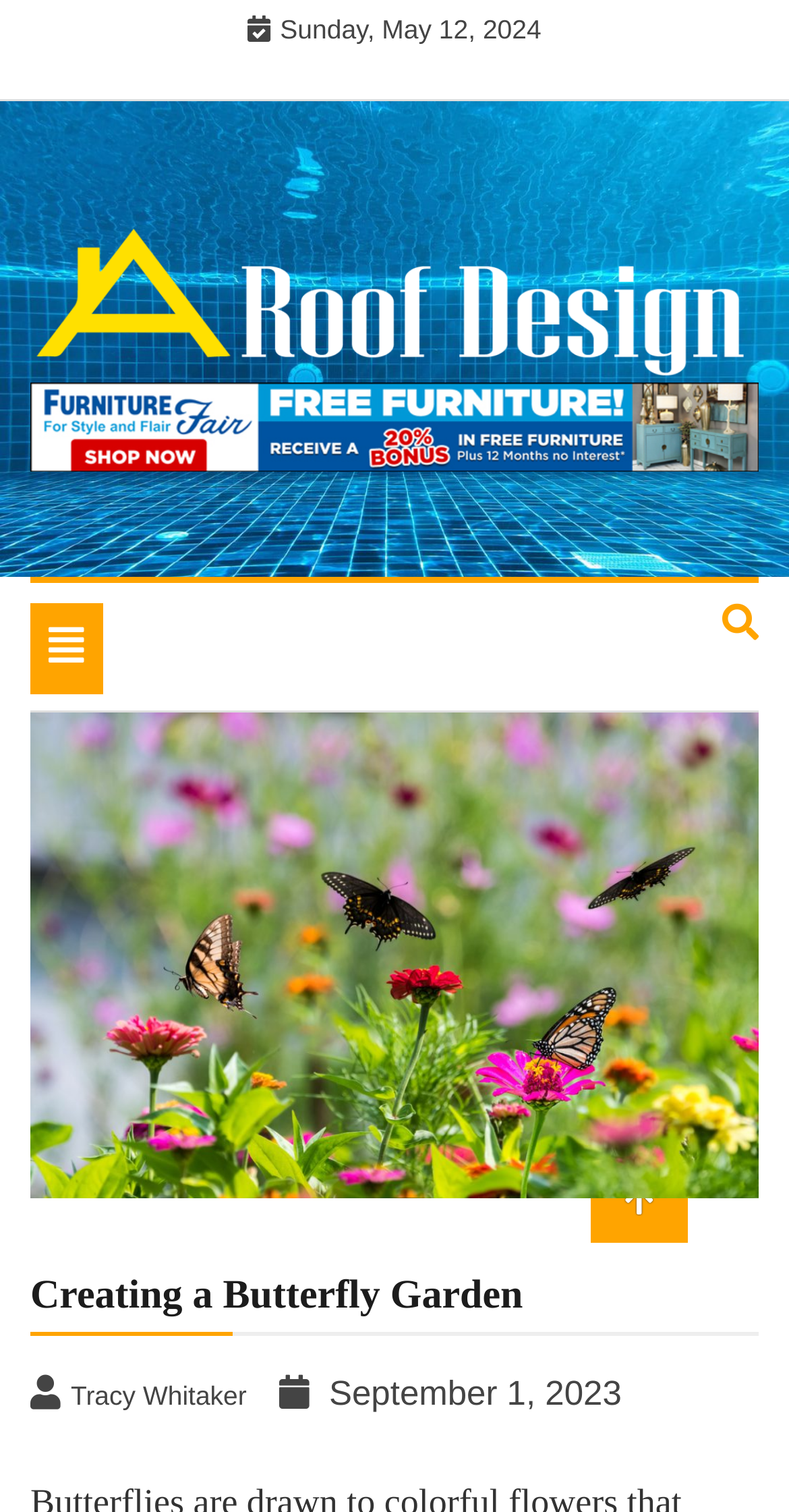Look at the image and answer the question in detail:
What is the date of the latest article?

I found the date of the latest article by looking at the element with the text 'September 1, 2023' which is a link element located at the bottom of the page.